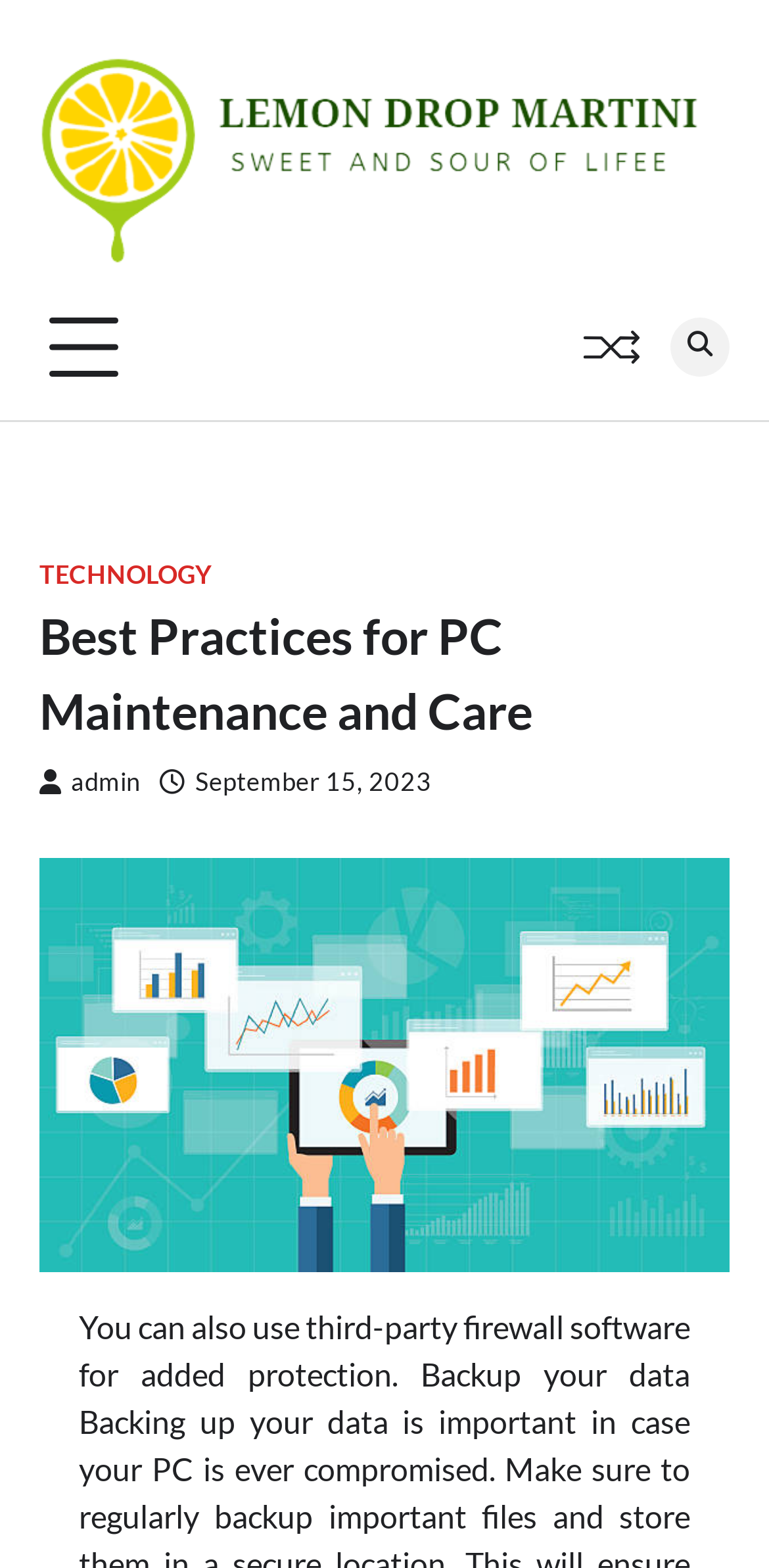What is the category of the article?
Provide a detailed answer to the question using information from the image.

I determined the category of the article by looking at the link with the text 'TECHNOLOGY' which is located at the top of the webpage, indicating that the article belongs to this category.